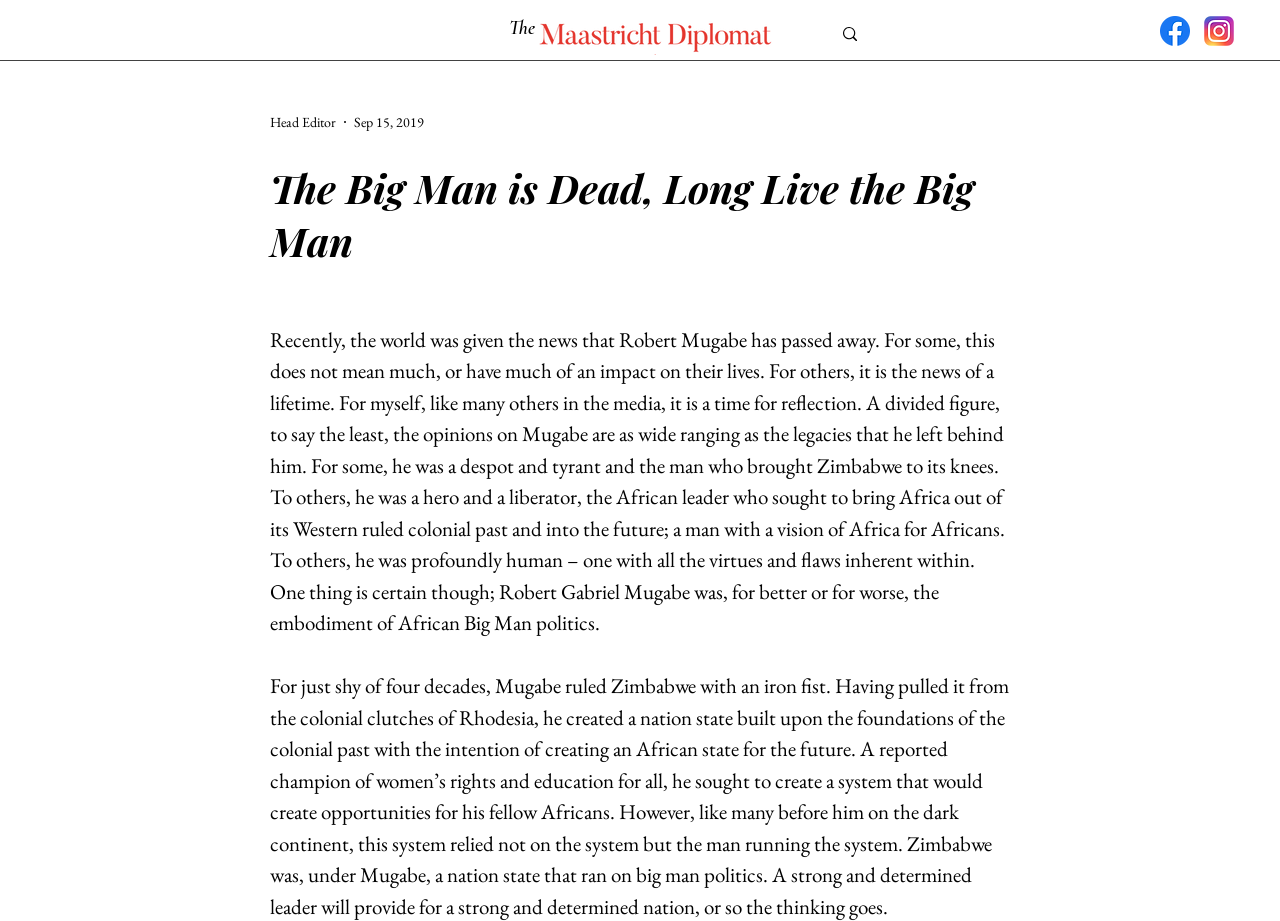Please find the bounding box coordinates of the element that must be clicked to perform the given instruction: "go to The Maastricht Diplomat". The coordinates should be four float numbers from 0 to 1, i.e., [left, top, right, bottom].

[0.393, 0.015, 0.46, 0.043]